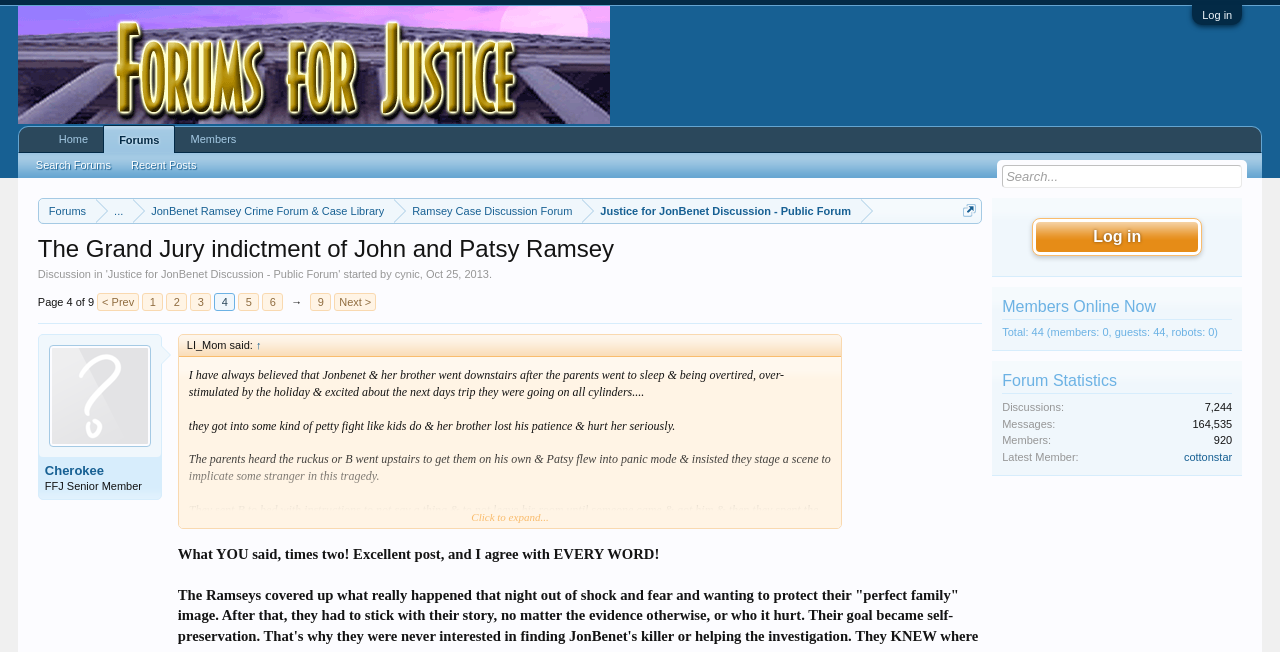What is the date of the post?
Answer the question with a single word or phrase derived from the image.

Oct 25, 2013